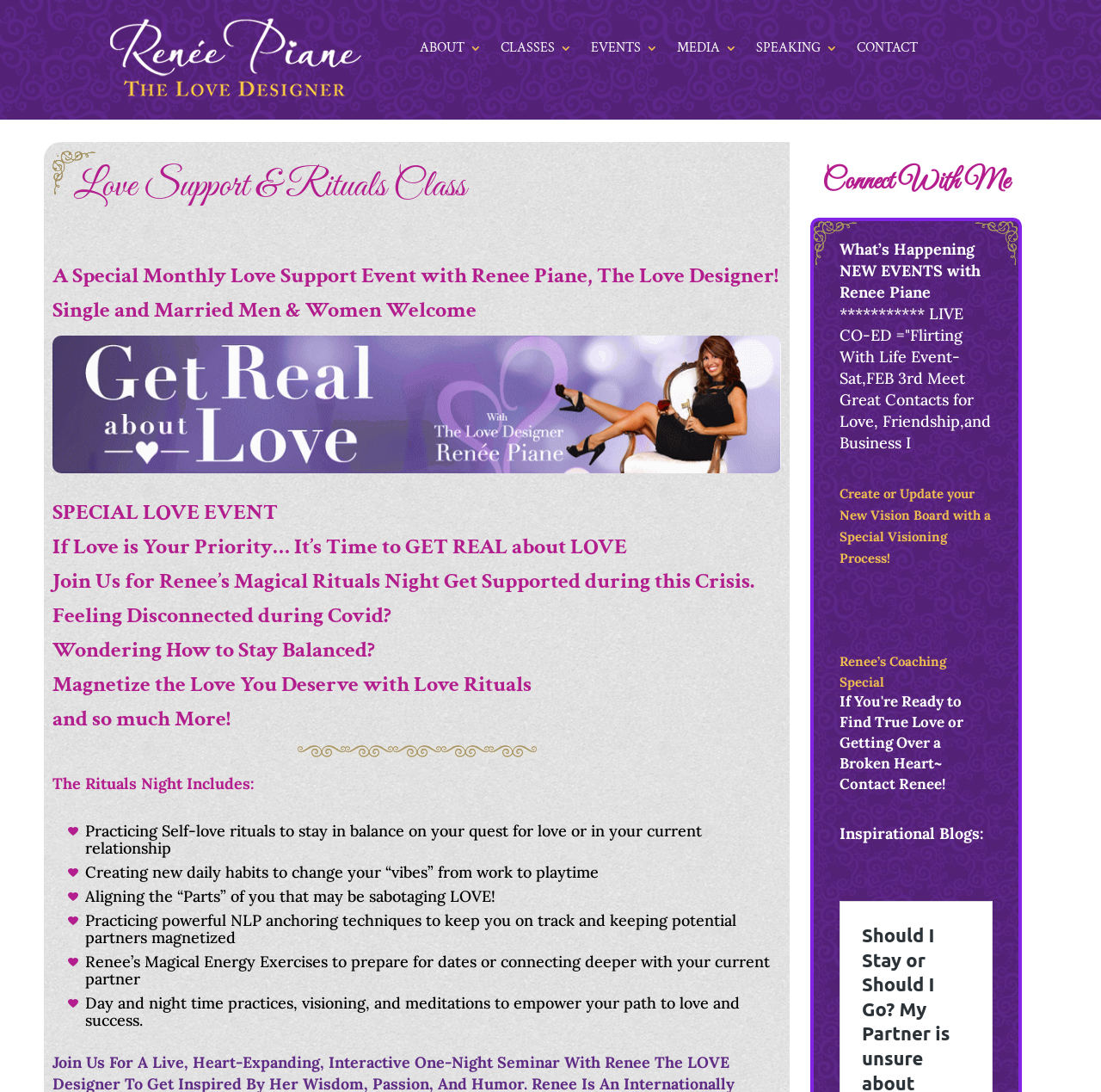What is the purpose of Renee's Magical Rituals Night? Observe the screenshot and provide a one-word or short phrase answer.

To get supported during crisis